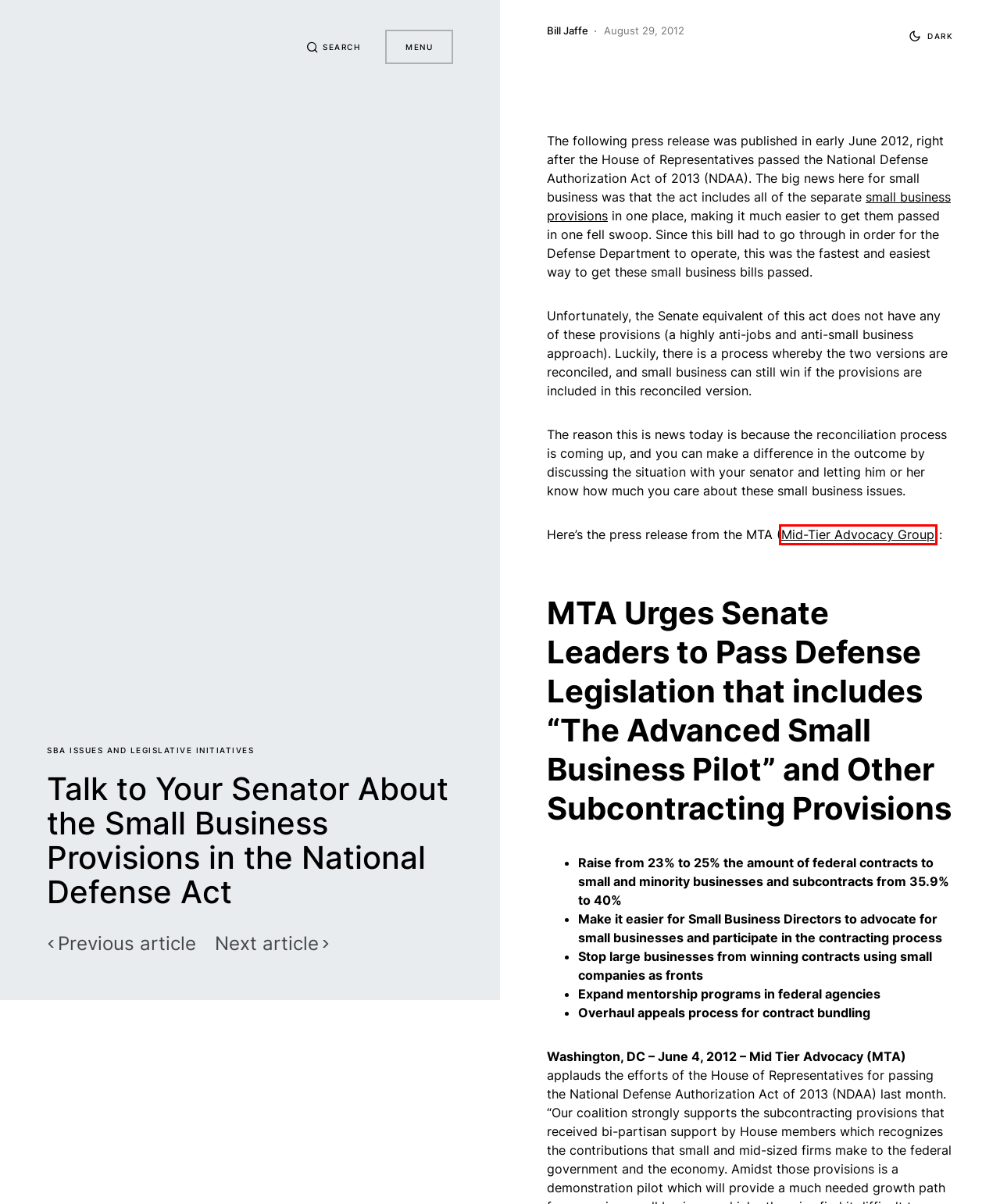You are provided with a screenshot of a webpage highlighting a UI element with a red bounding box. Choose the most suitable webpage description that matches the new page after clicking the element in the bounding box. Here are the candidates:
A. What the MTA is Doing for Mid-Tier Businesses |
B. Bills Seek to Increase Opportunities for Women-Owned and Other Minority-Owned Businesses |
C. Bill Jaffe |
D. SBA Issues and Legislative Initiatives |
E. Large and Small Businesses Can Find Each Other in the IBM Portal |
F. Setting Up a Successful Trade Show Booth |
G. The Small Business Advocate Act 2012 |
H. NDAA FY2016 and Small Business – Part One |

A